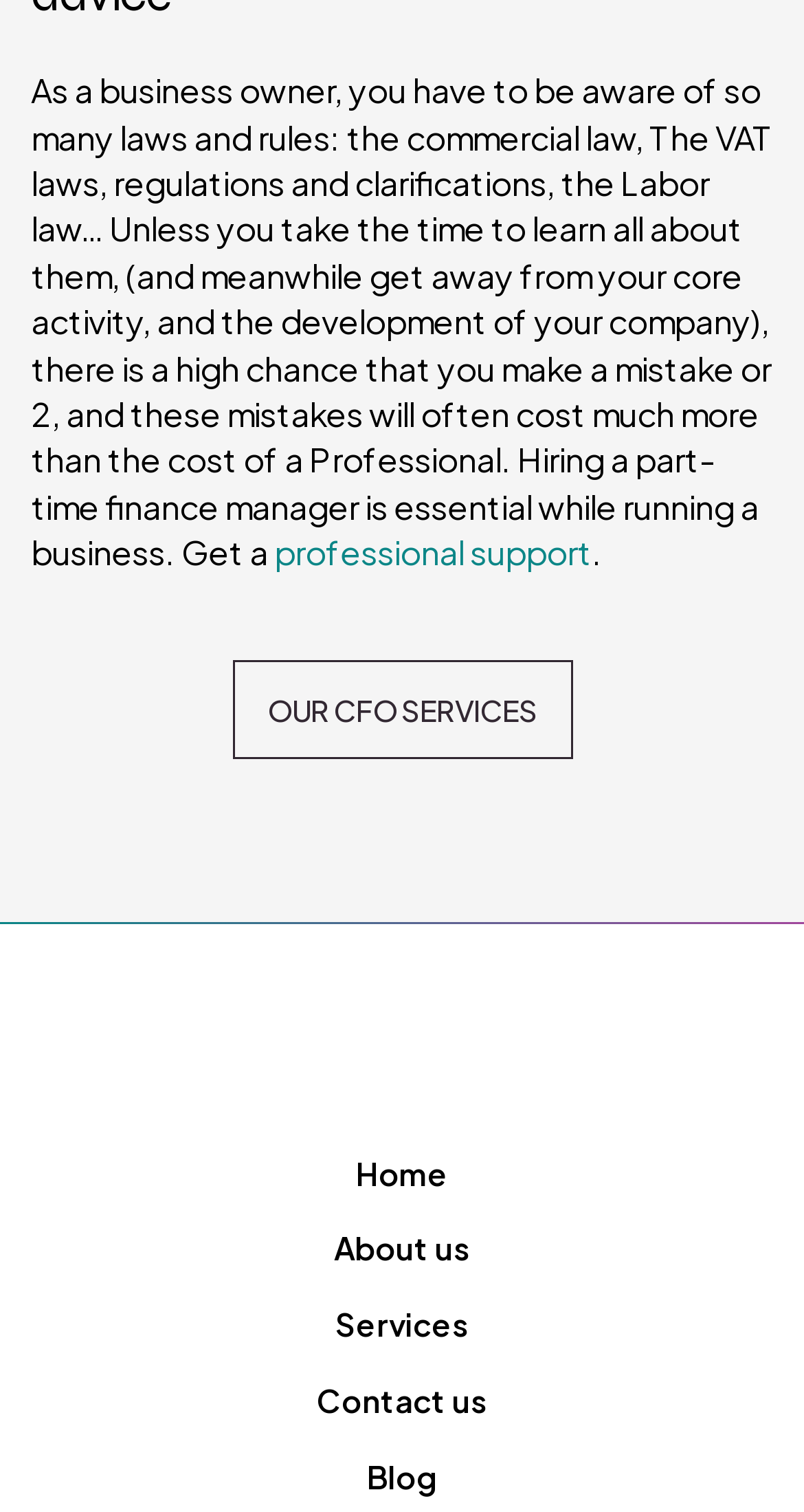Answer the question using only one word or a concise phrase: What is the link 'OUR CFO SERVICES' related to?

Finance services